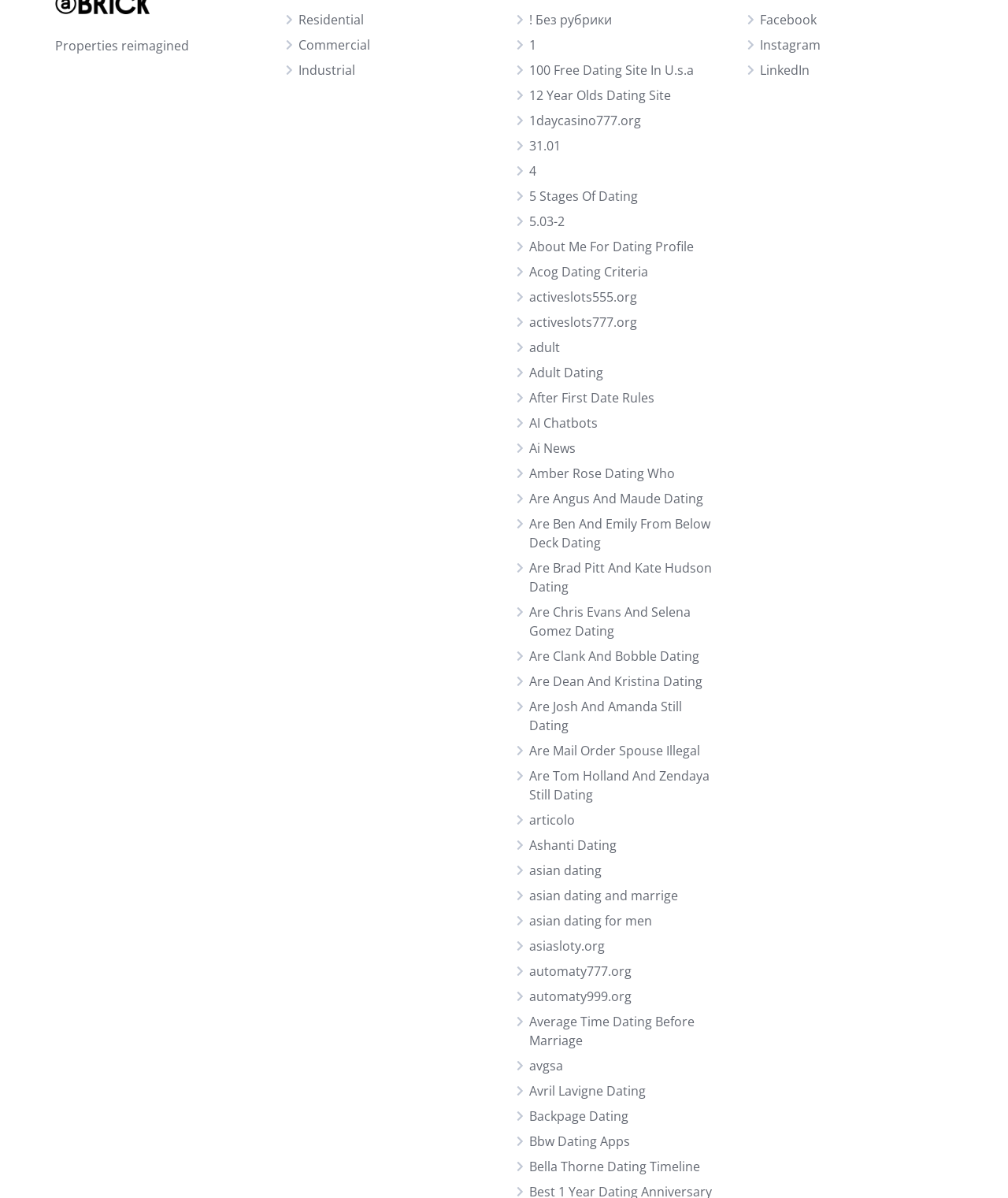What is the topic of the link '! Без рубрики'?
Answer the question in a detailed and comprehensive manner.

The link '! Без рубрики' does not provide any clear indication of its topic, and its meaning is unclear without further context.